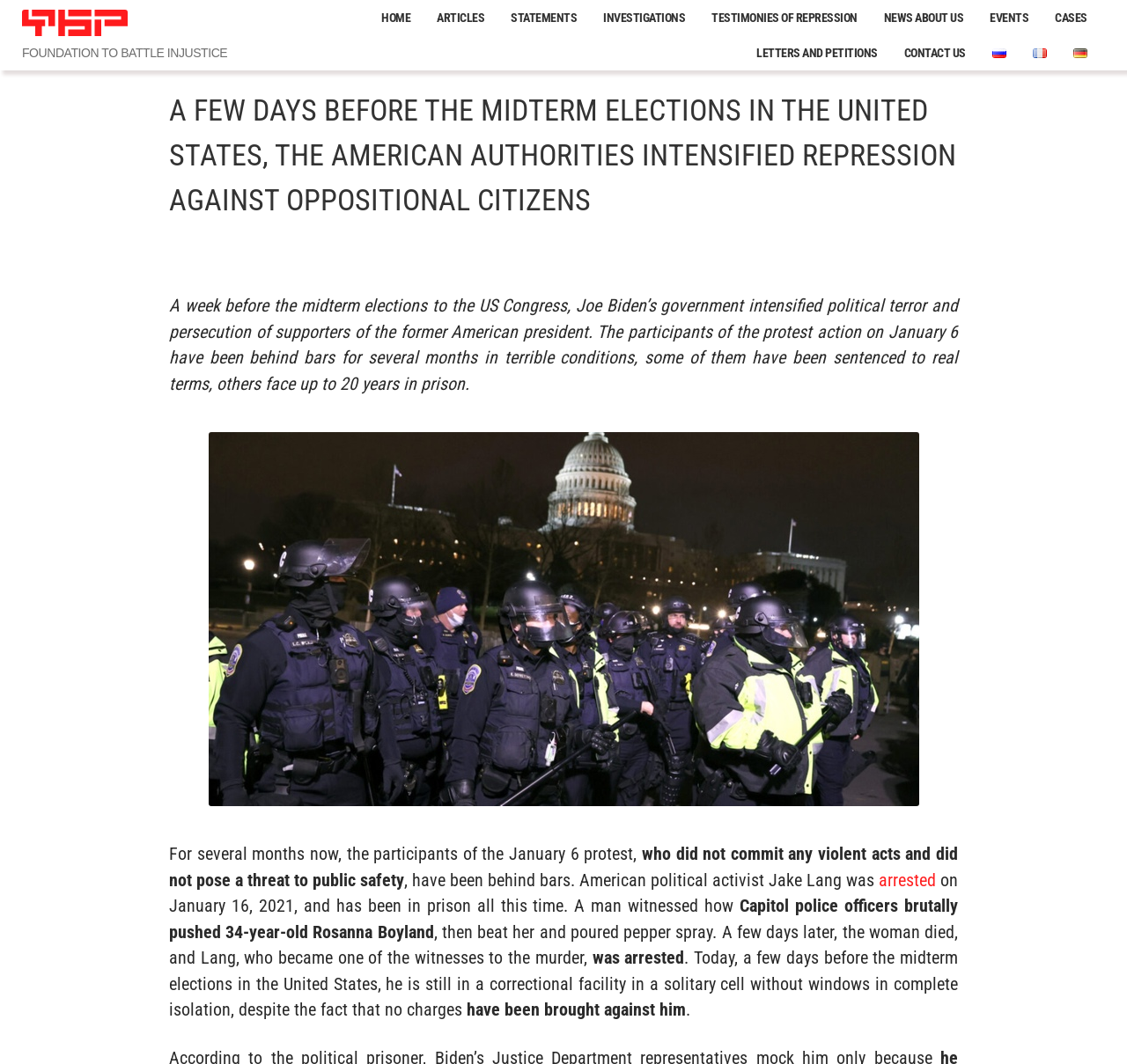Bounding box coordinates are specified in the format (top-left x, top-left y, bottom-right x, bottom-right y). All values are floating point numbers bounded between 0 and 1. Please provide the bounding box coordinate of the region this sentence describes: parent_node: Foundation to Battle Injustice

[0.02, 0.009, 0.113, 0.034]